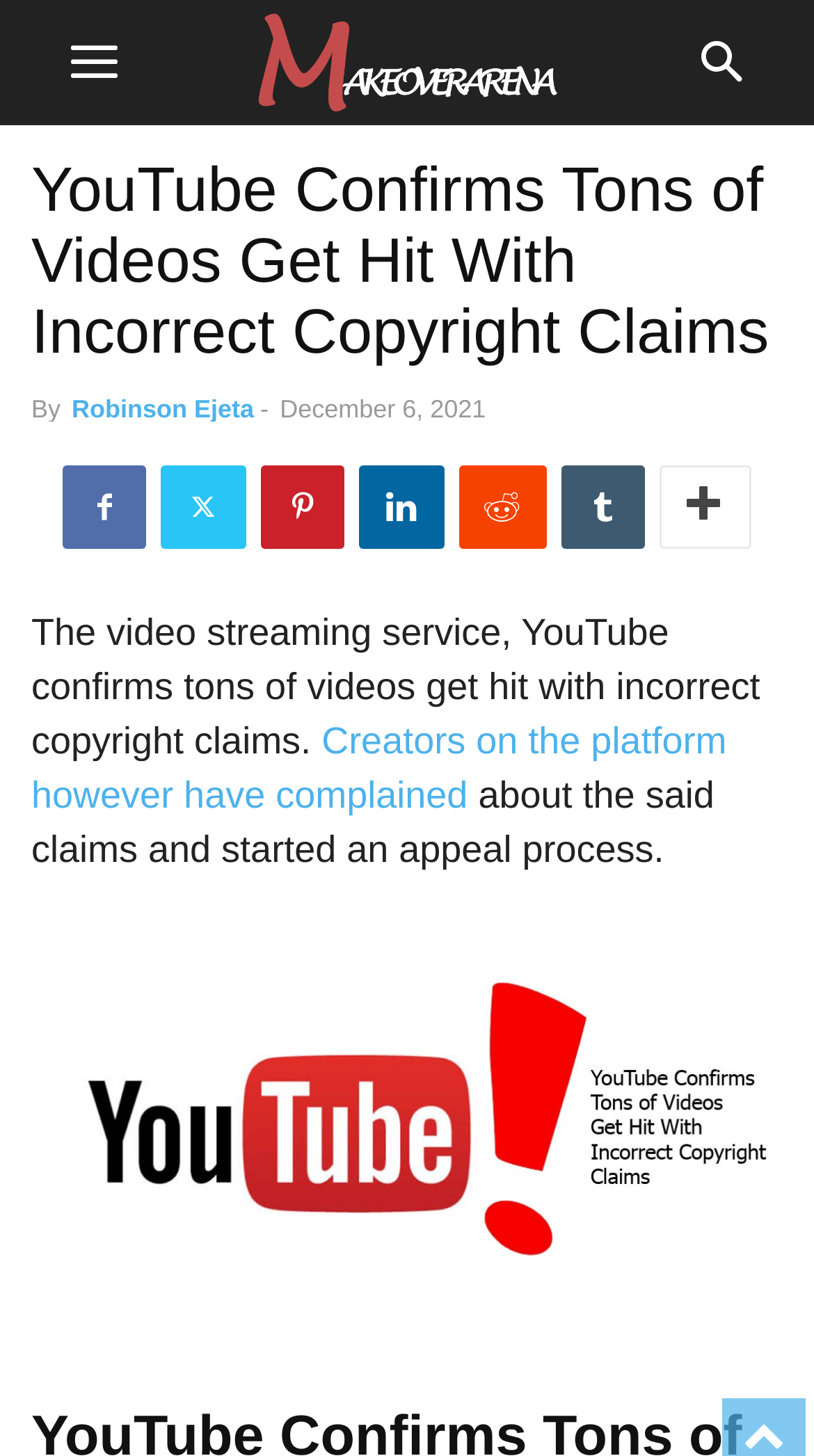Identify the bounding box coordinates for the element you need to click to achieve the following task: "View the image". The coordinates must be four float values ranging from 0 to 1, formatted as [left, top, right, bottom].

[0.038, 0.639, 0.962, 0.908]